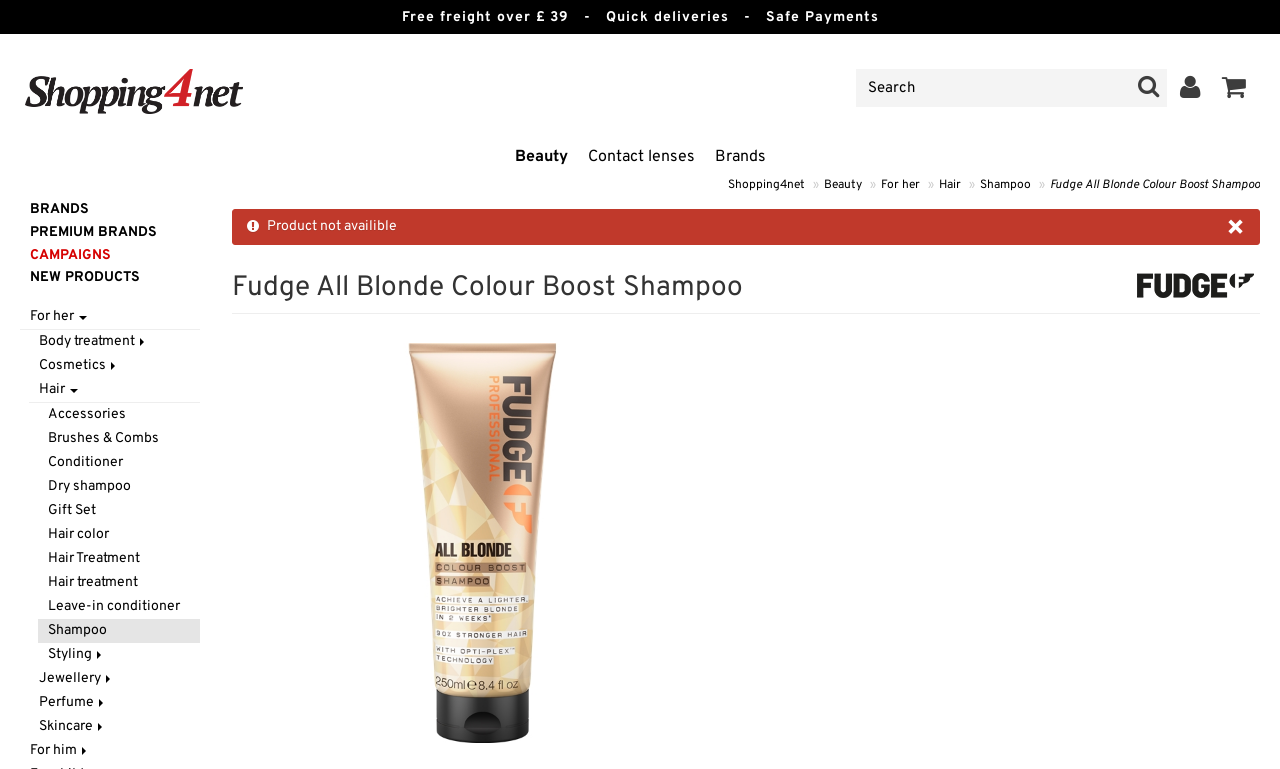Locate the bounding box coordinates of the area that needs to be clicked to fulfill the following instruction: "Close the product not available notification". The coordinates should be in the format of four float numbers between 0 and 1, namely [left, top, right, bottom].

[0.958, 0.287, 0.973, 0.311]